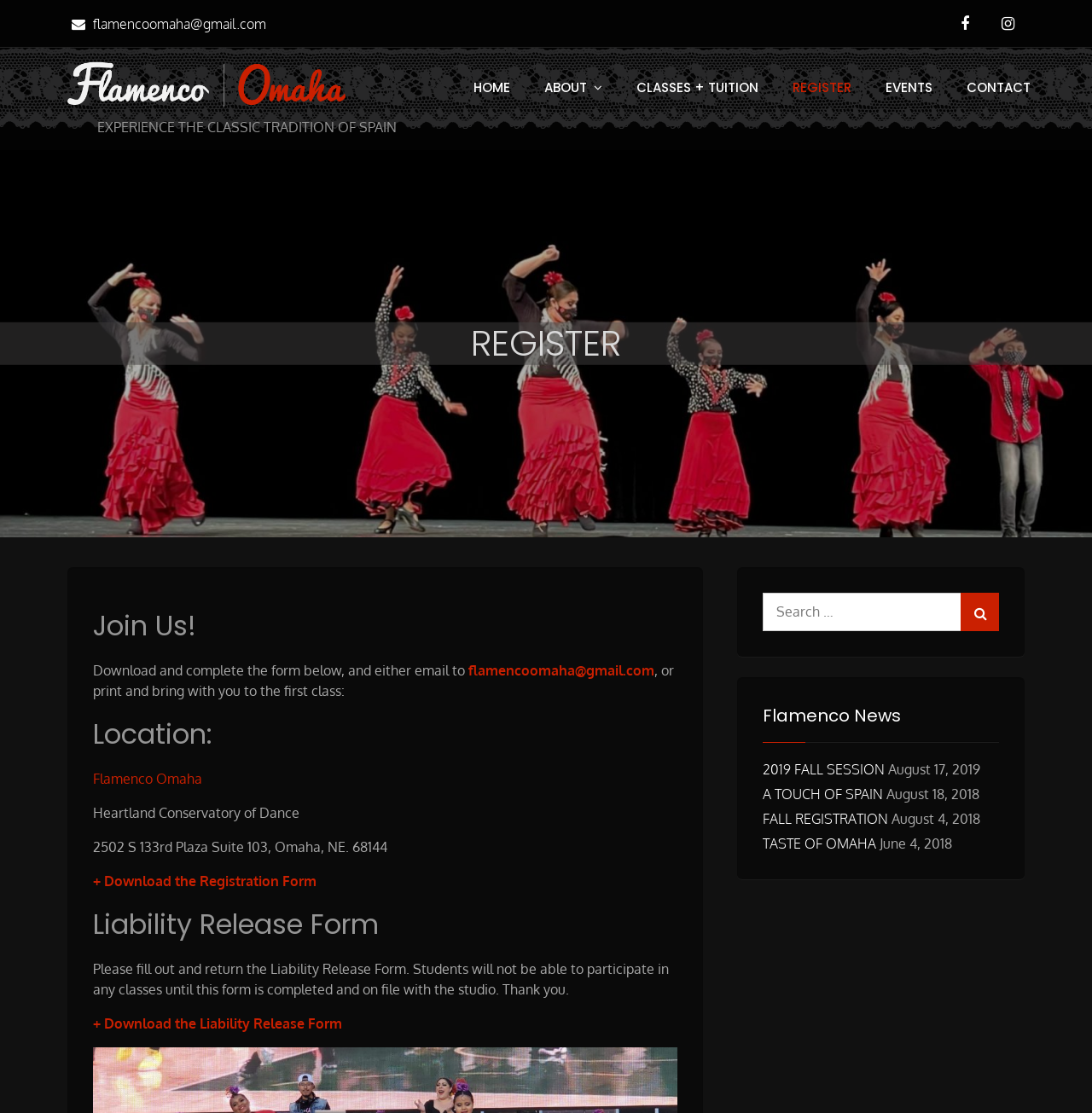Please find the bounding box coordinates of the clickable region needed to complete the following instruction: "Click the 'ELMA Academy' link". The bounding box coordinates must consist of four float numbers between 0 and 1, i.e., [left, top, right, bottom].

None